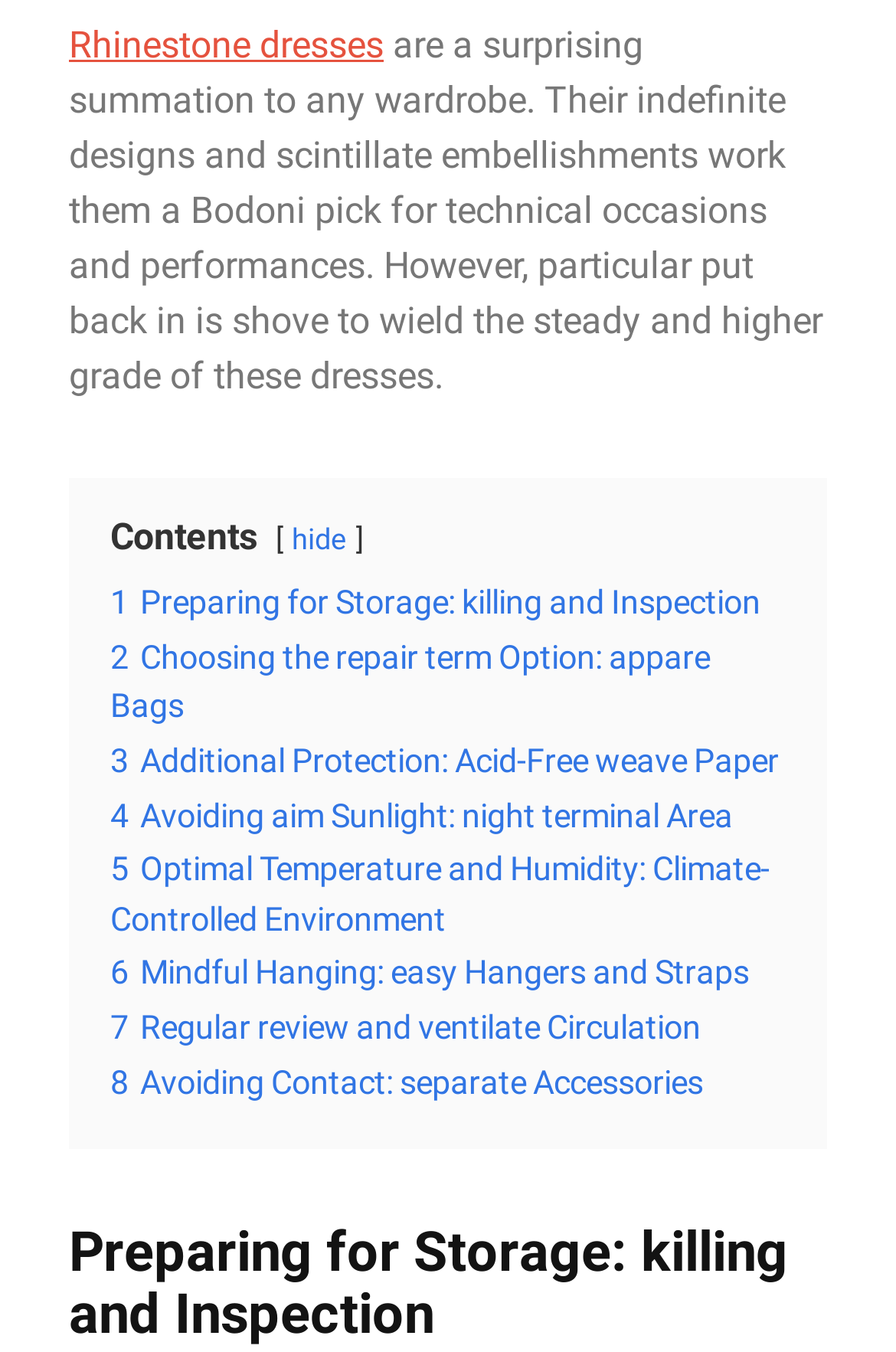Answer the question below using just one word or a short phrase: 
How many storage tips are provided?

8